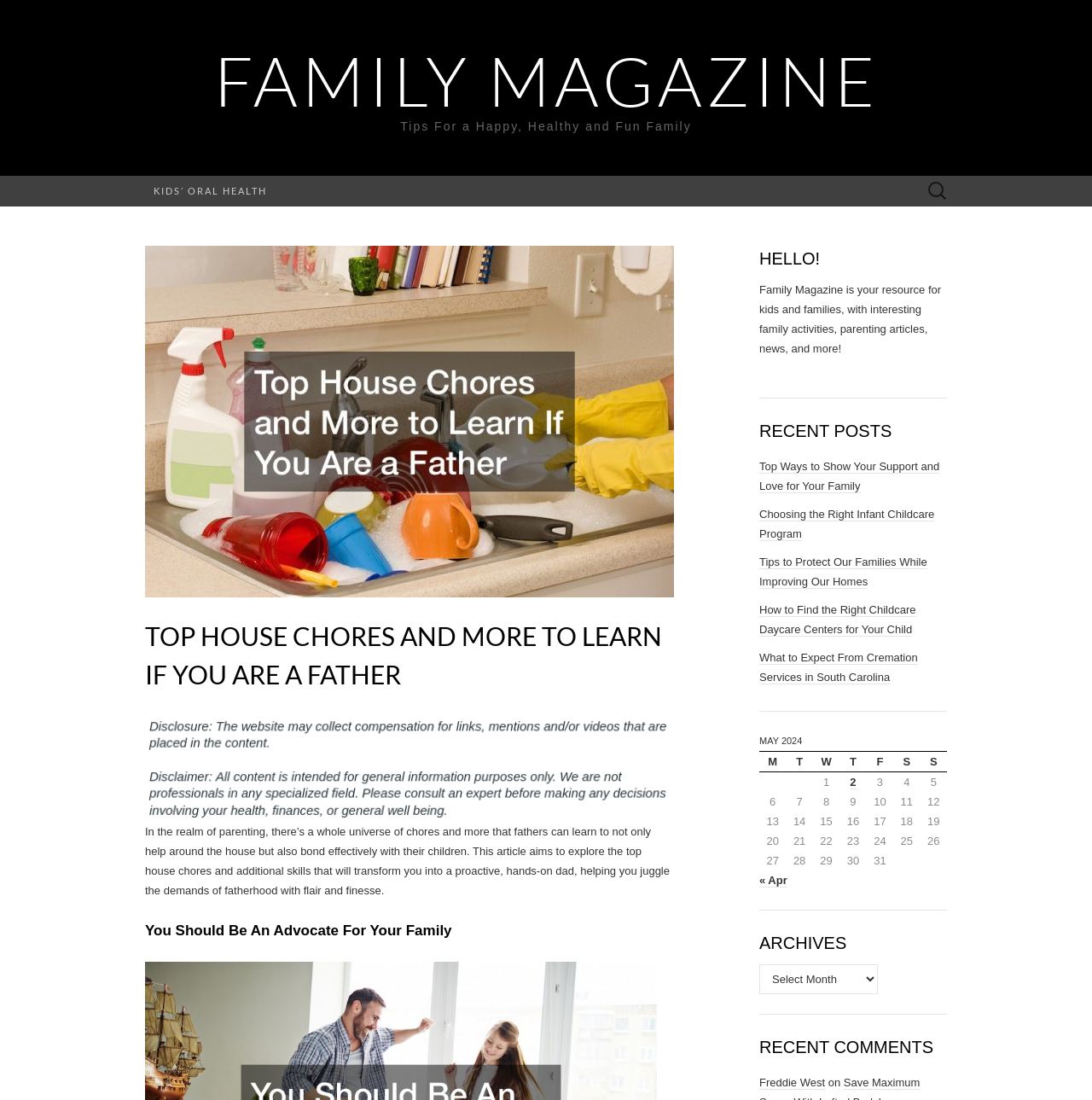Determine the bounding box coordinates of the clickable region to follow the instruction: "Read the article about kids' oral health".

[0.125, 0.16, 0.26, 0.188]